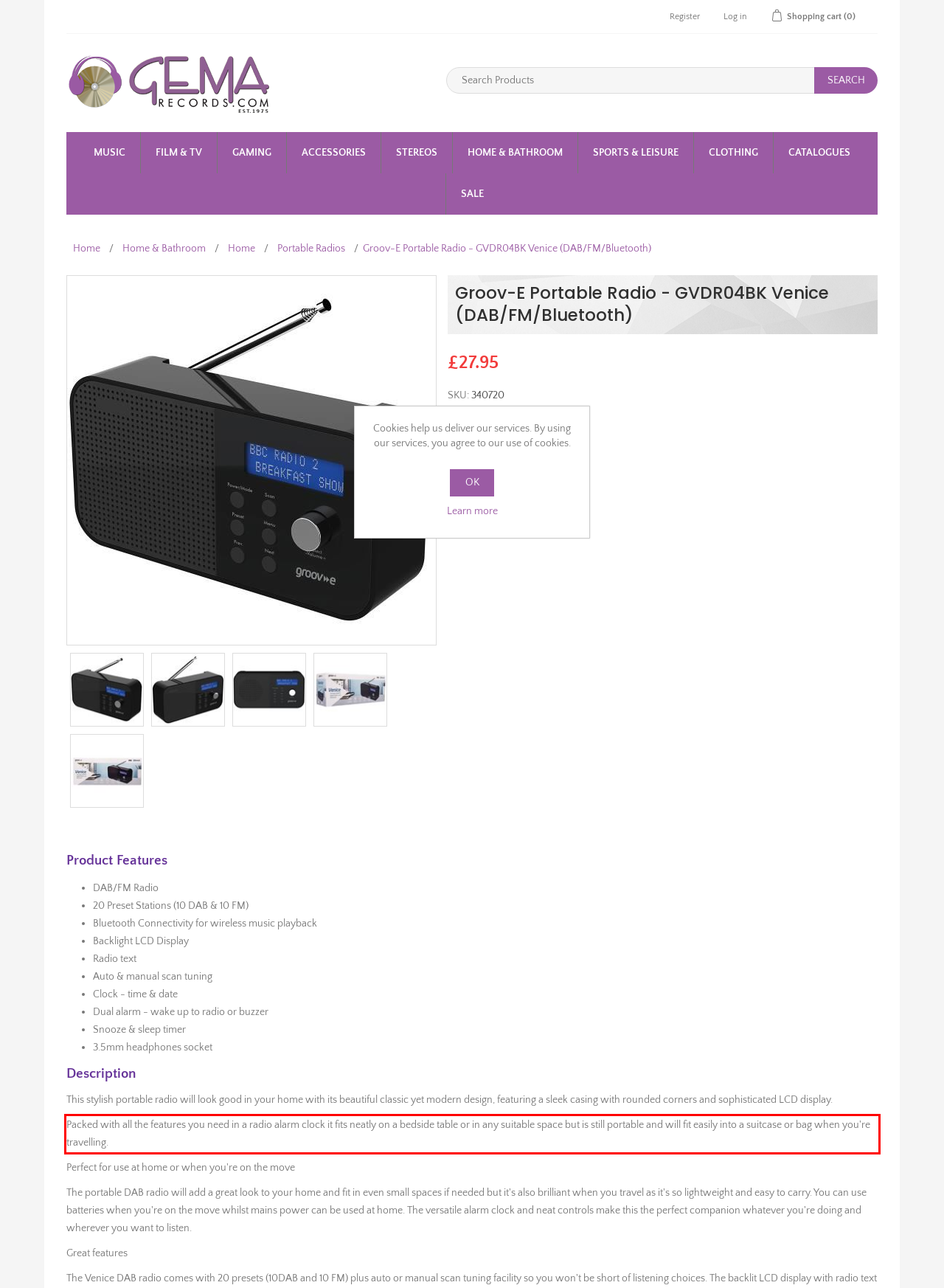View the screenshot of the webpage and identify the UI element surrounded by a red bounding box. Extract the text contained within this red bounding box.

Packed with all the features you need in a radio alarm clock it fits neatly on a bedside table or in any suitable space but is still portable and will fit easily into a suitcase or bag when you're travelling.